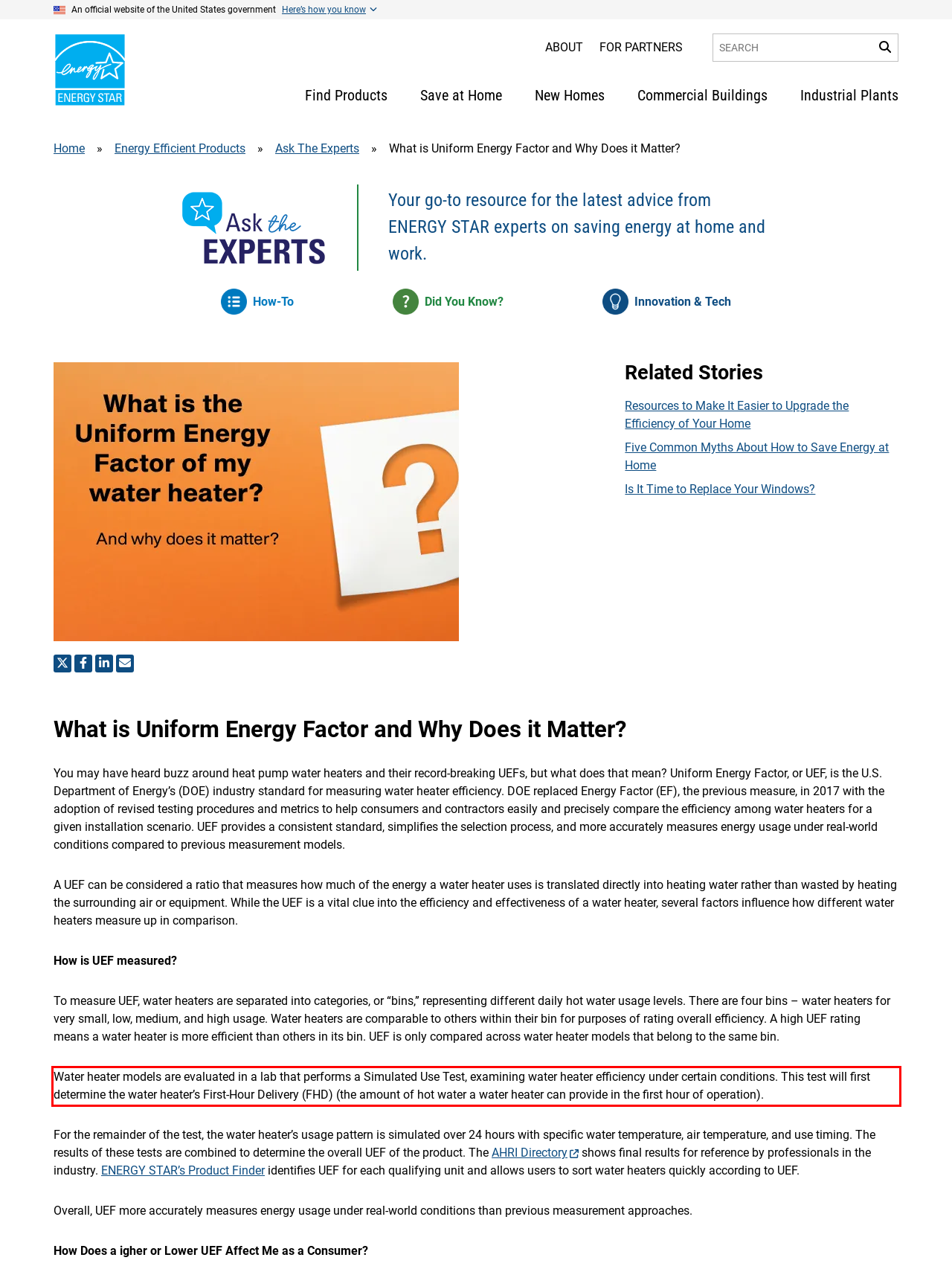Examine the screenshot of the webpage, locate the red bounding box, and perform OCR to extract the text contained within it.

Water heater models are evaluated in a lab that performs a Simulated Use Test, examining water heater efficiency under certain conditions. This test will first determine the water heater’s First-Hour Delivery (FHD) (the amount of hot water a water heater can provide in the first hour of operation).